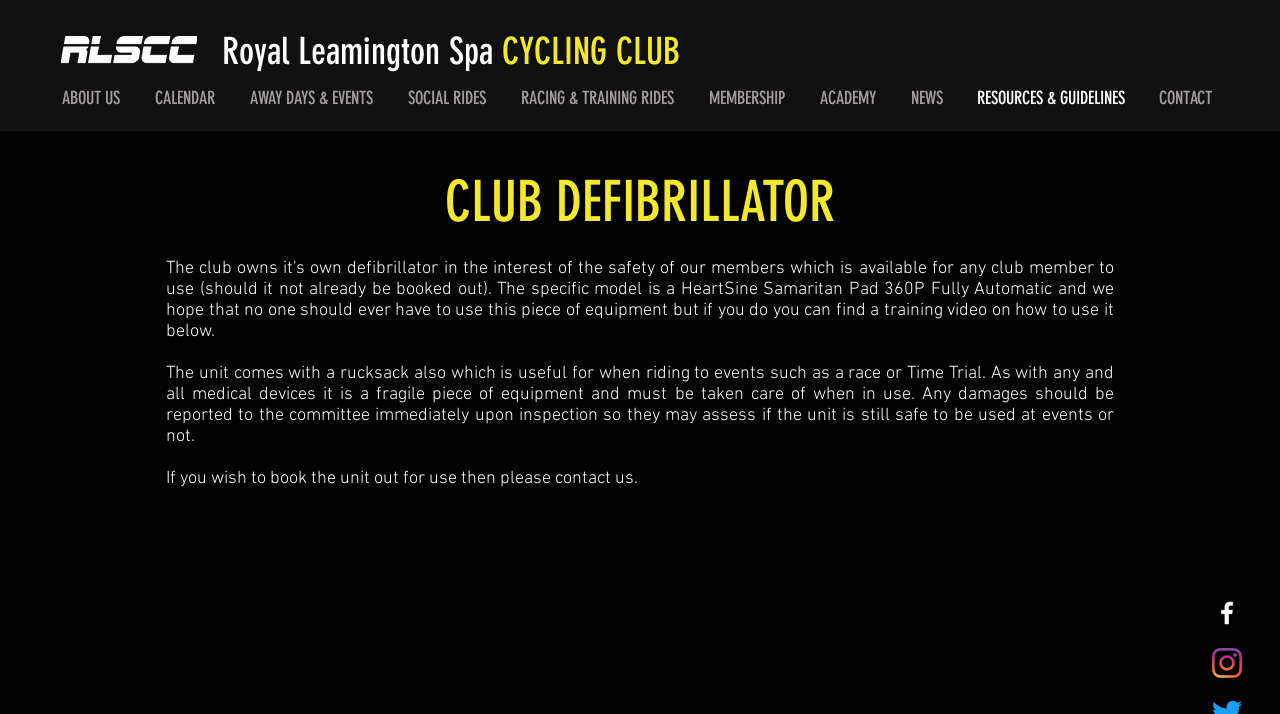Locate the bounding box coordinates of the UI element described by: "Royal Leamington Spa CYCLING CLUB". Provide the coordinates as four float numbers between 0 and 1, formatted as [left, top, right, bottom].

[0.173, 0.041, 0.531, 0.102]